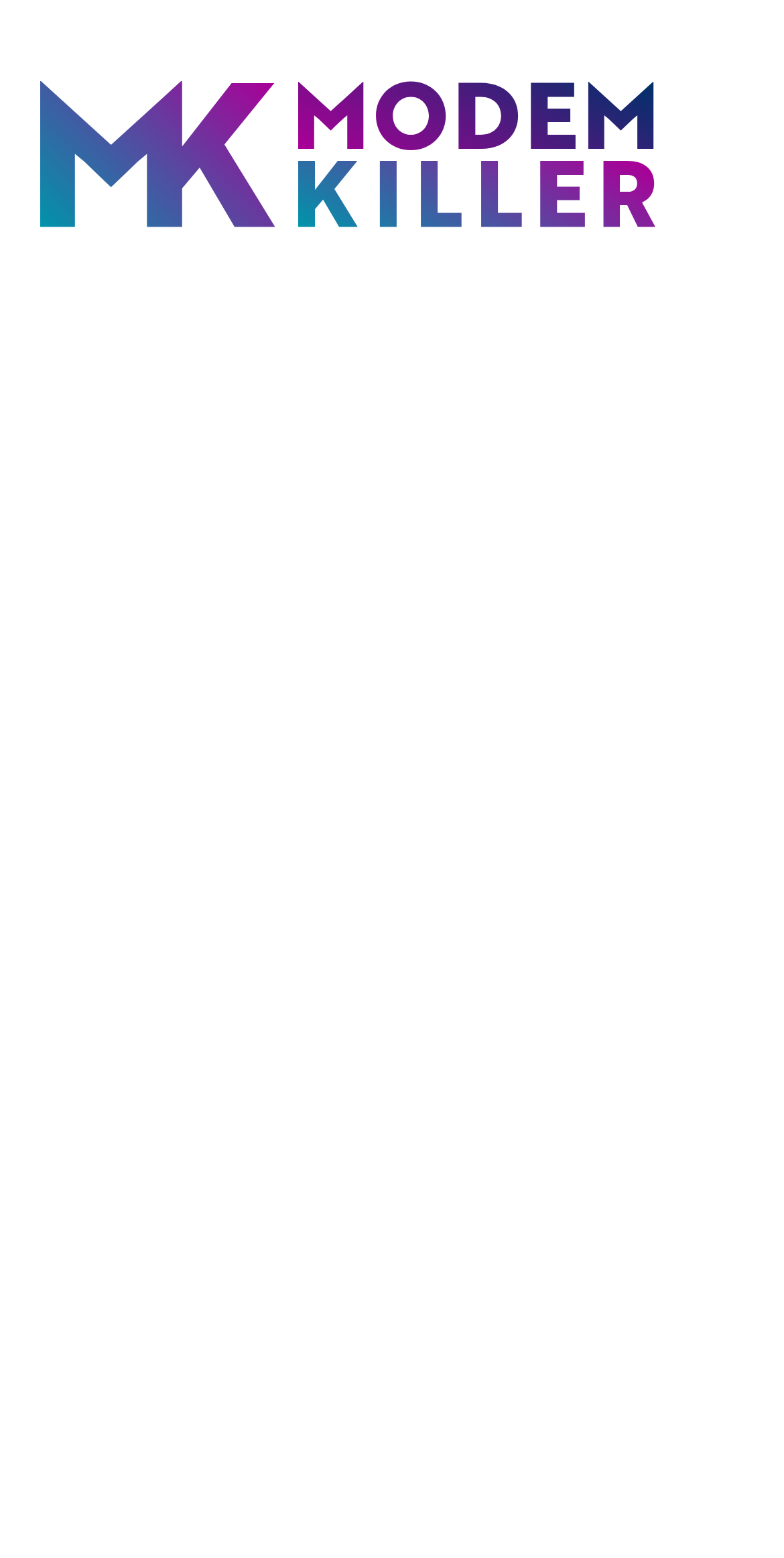Locate the bounding box coordinates of the UI element described by: "Contact Us". Provide the coordinates as four float numbers between 0 and 1, formatted as [left, top, right, bottom].

[0.499, 0.771, 0.699, 0.795]